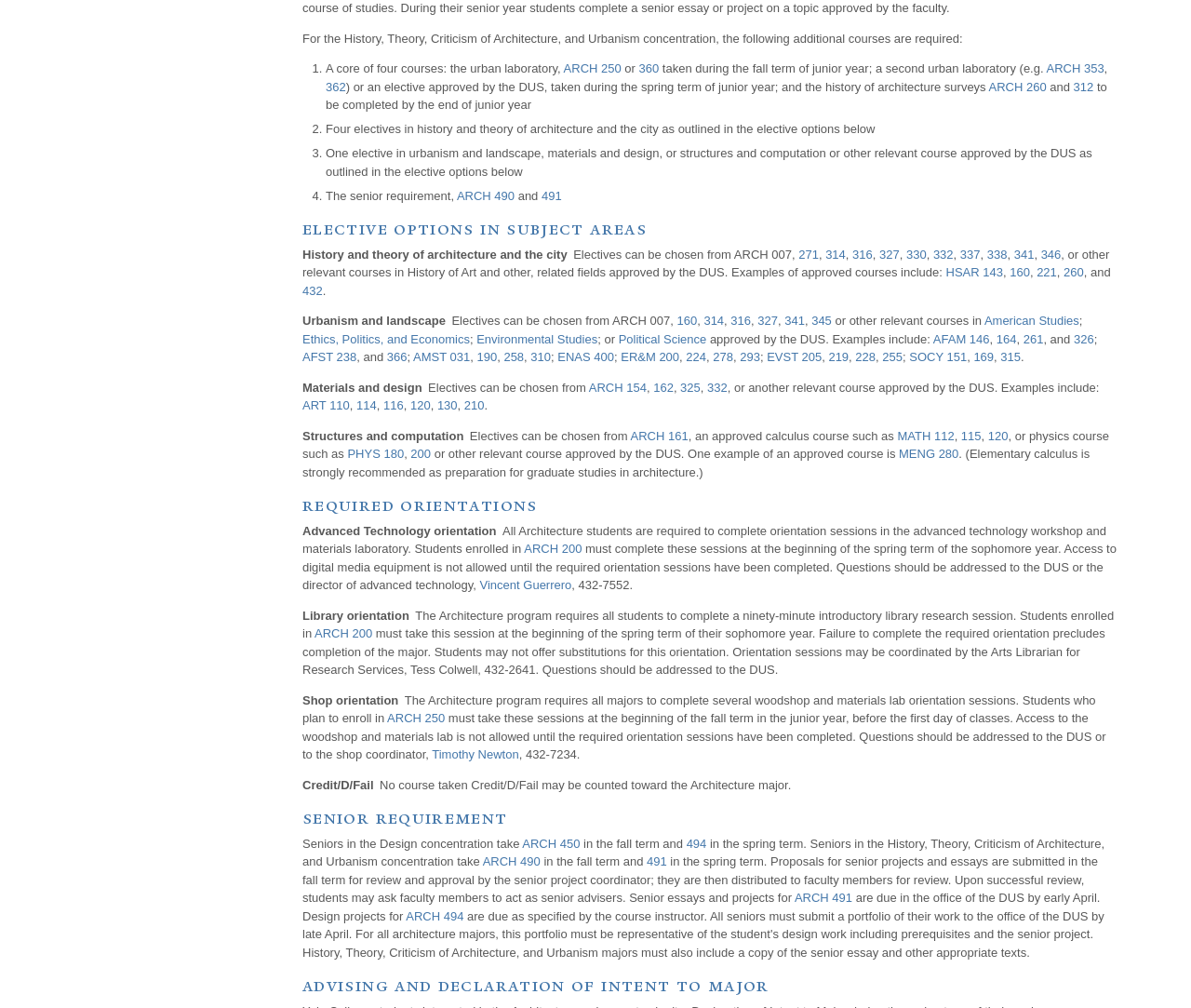Given the following UI element description: "Ethics, Politics, and Economics", find the bounding box coordinates in the webpage screenshot.

[0.254, 0.329, 0.394, 0.343]